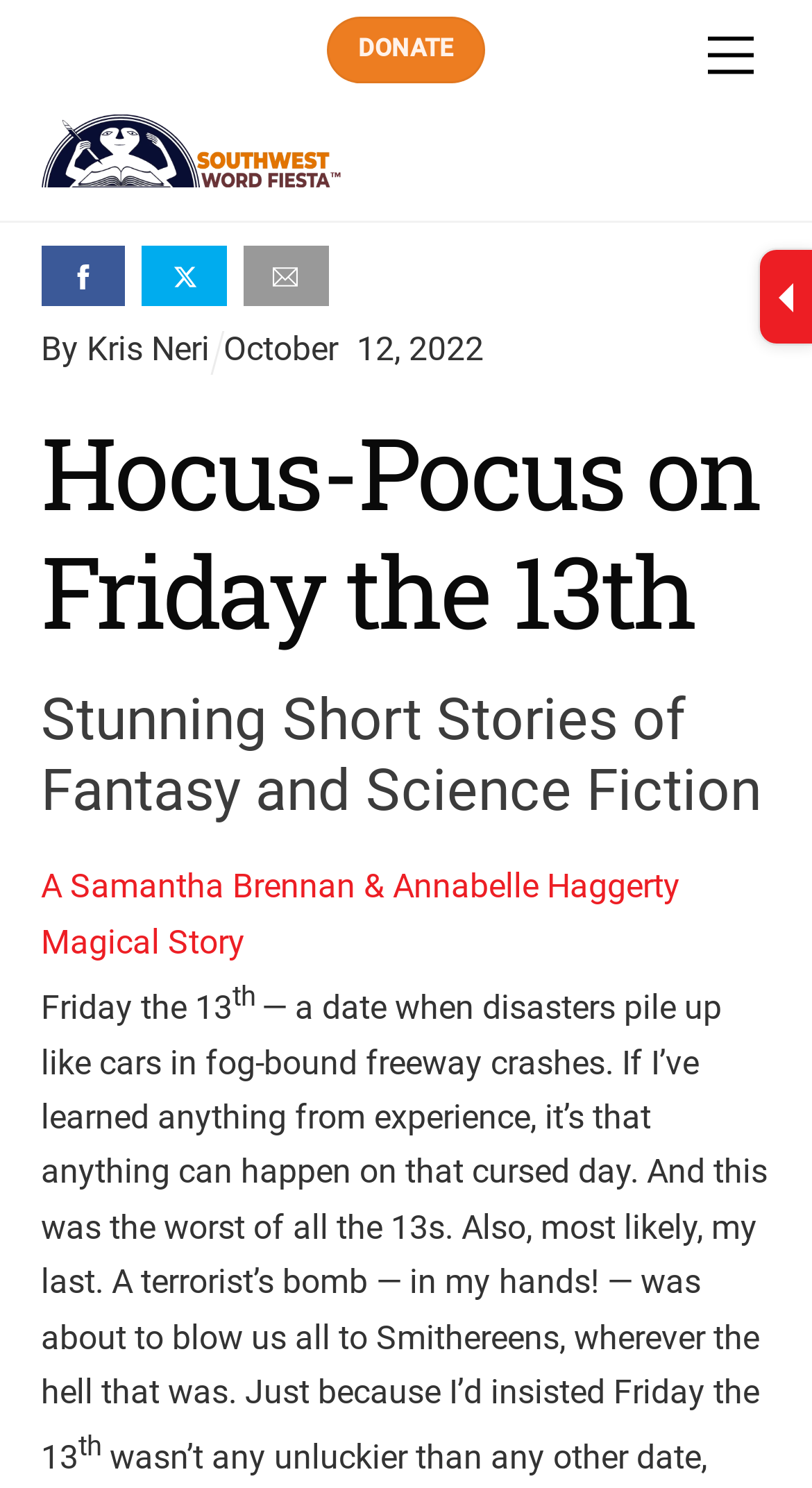Based on the element description "Hocus-Pocus on Friday the 13th", predict the bounding box coordinates of the UI element.

[0.05, 0.272, 0.934, 0.441]